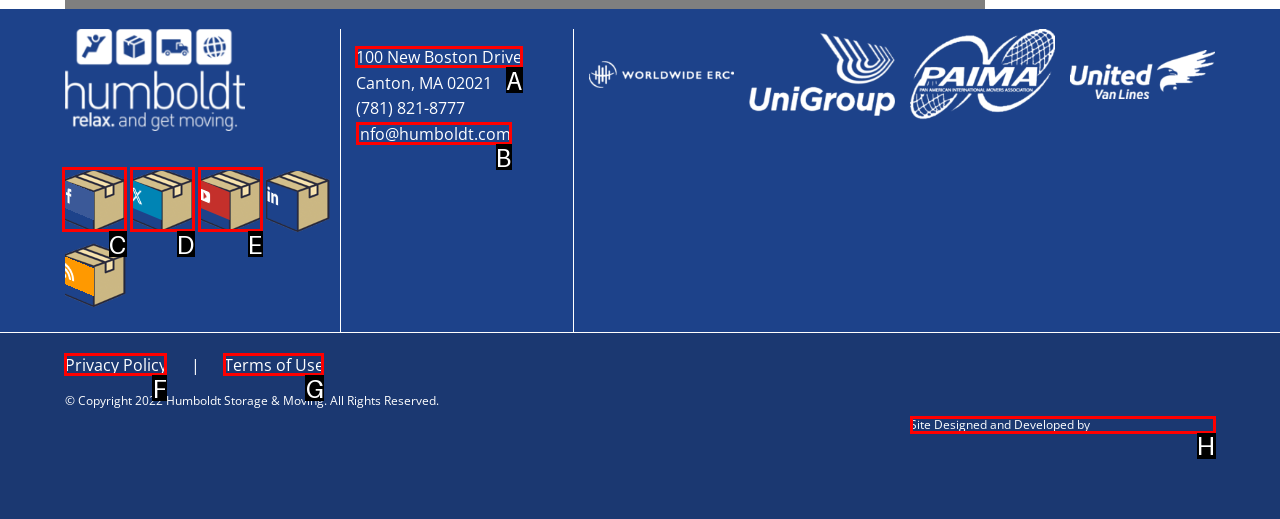Determine which HTML element to click for this task: check company address Provide the letter of the selected choice.

A